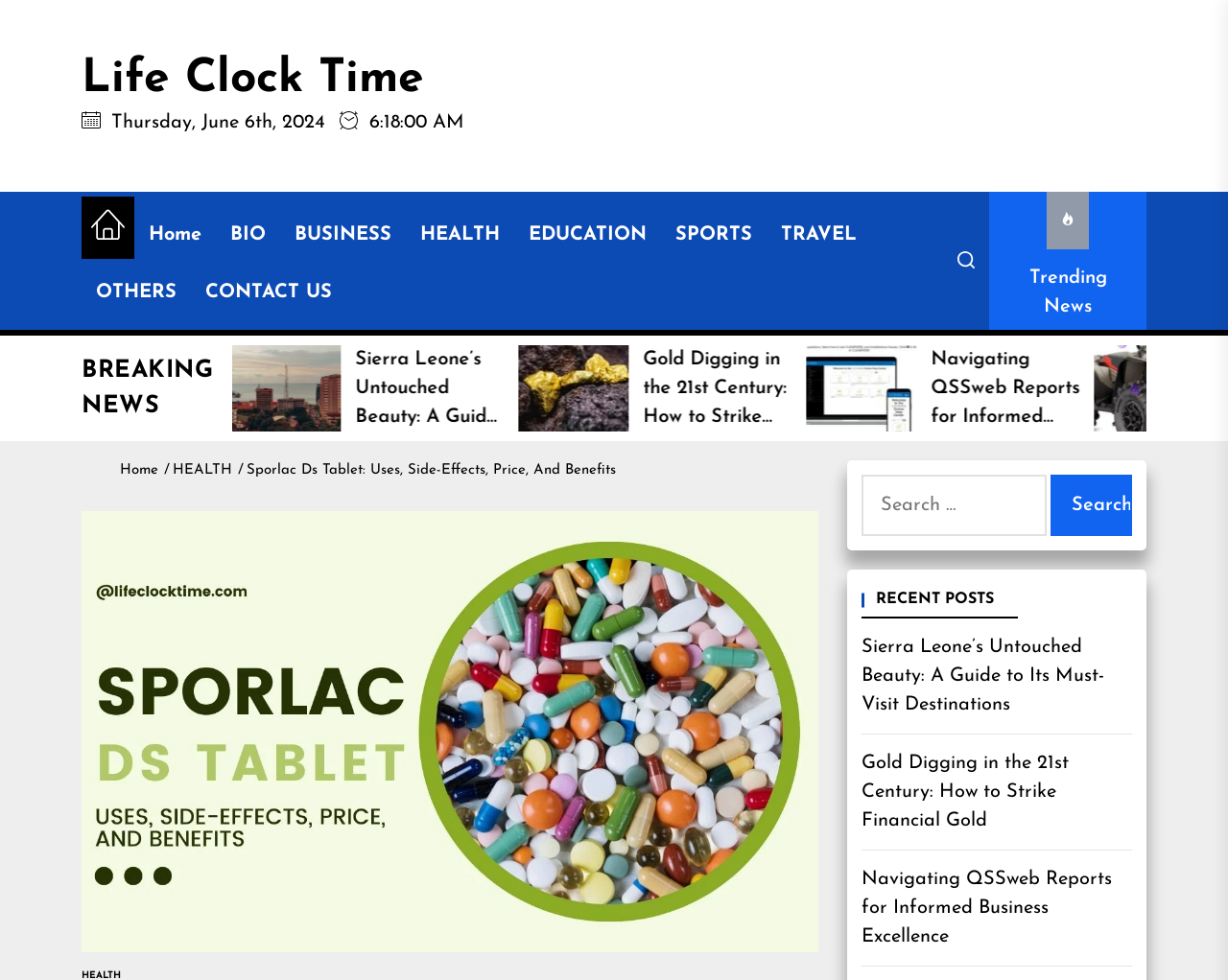What is the category of the webpage based on the navigation links?
Using the image, provide a detailed and thorough answer to the question.

I analyzed the navigation links and found that the link 'HEALTH' is highlighted, indicating that the current webpage is categorized under HEALTH. This is further supported by the presence of a link 'Sporlac Ds Tablet: Uses, Side-Effects, Price, And Benefits' which is a subcategory of HEALTH.